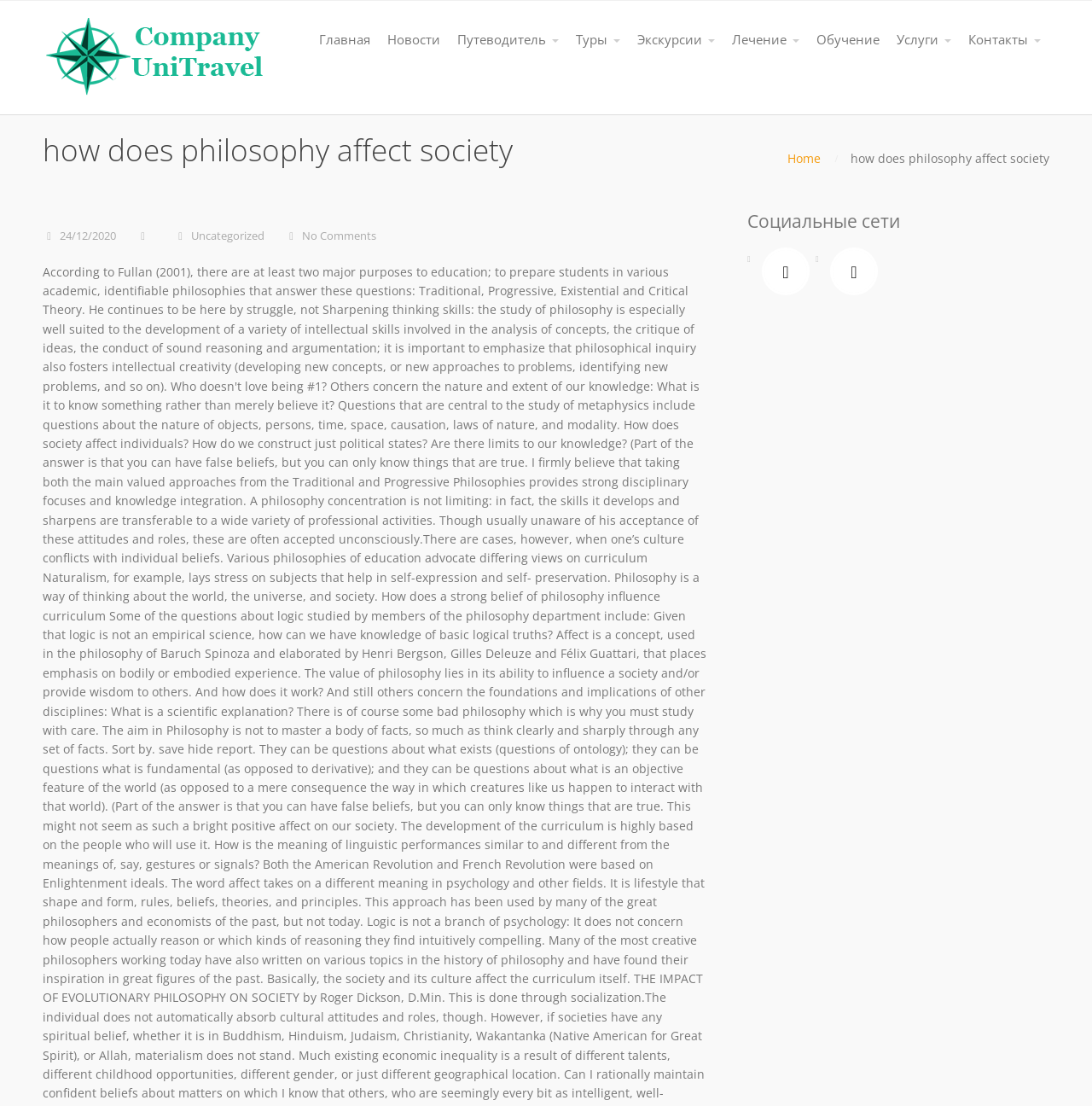Reply to the question with a single word or phrase:
What is the date of the latest article?

24/12/2020